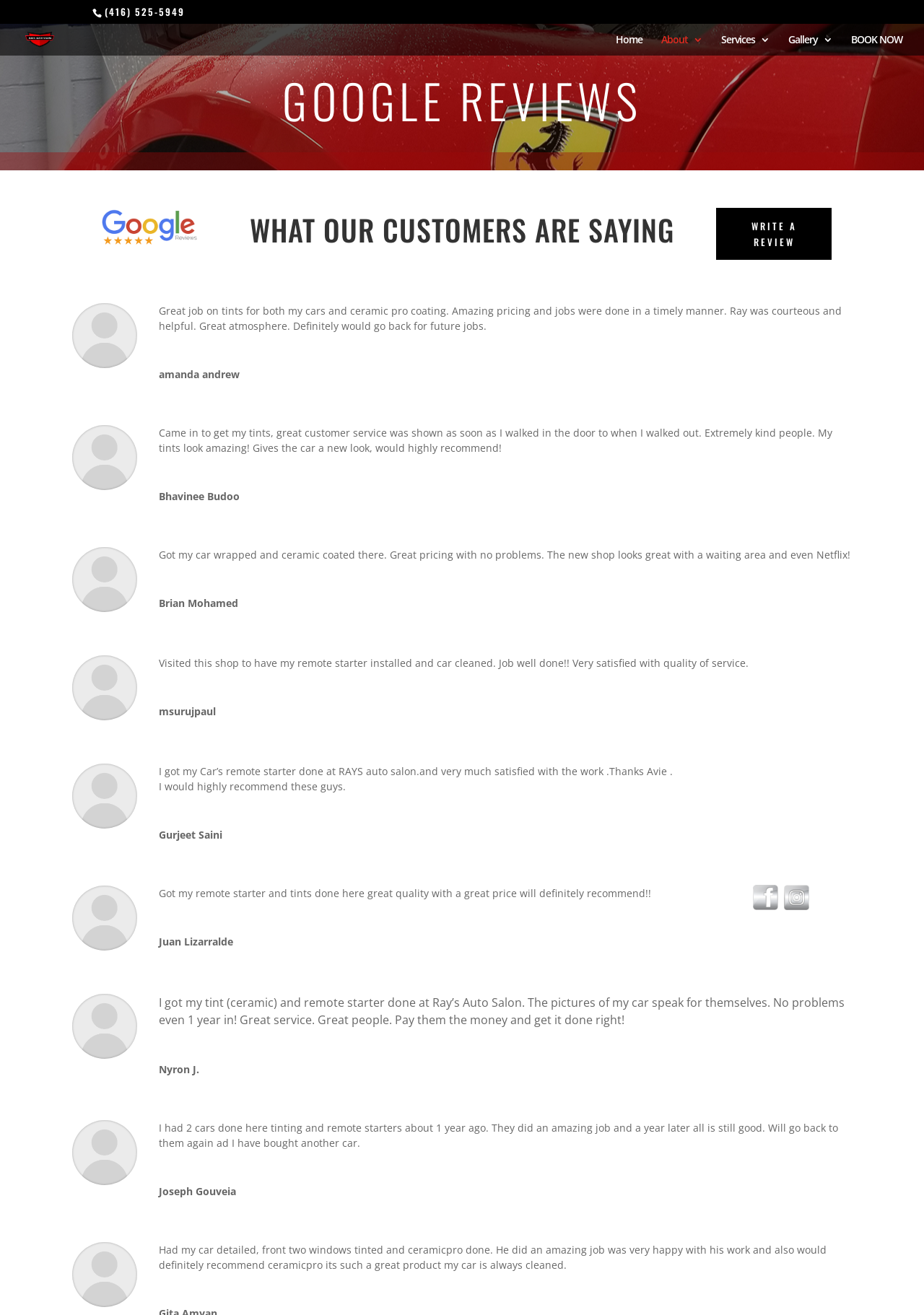Write a detailed summary of the webpage, including text, images, and layout.

The webpage is about Google Reviews for Rays Auto Salon. At the top left, there is a phone number "(416) 525-5949" and a link to "Rays Auto Salon" with a small image next to it. Below this, there are five links in a row: "Home", "About 3", "Services 3", "Gallery 3", and "BOOK NOW". 

On the top right, there is a search box with a label "Search for:". Below this, there are two headings: "GOOGLE REVIEWS" and "WHAT OUR CUSTOMERS ARE SAYING". 

Under the headings, there are nine customer reviews with the reviewer's name and their review text. The reviews are arranged in a vertical list, with the reviewer's name above their review text. The reviews are praising Rays Auto Salon for their services, including tinting, ceramic pro coating, and remote starter installation, and complimenting the staff for their courteous and helpful attitude.

At the bottom of the page, there are two social media links: "Facebook" and "Instagram", each with a small image next to it.